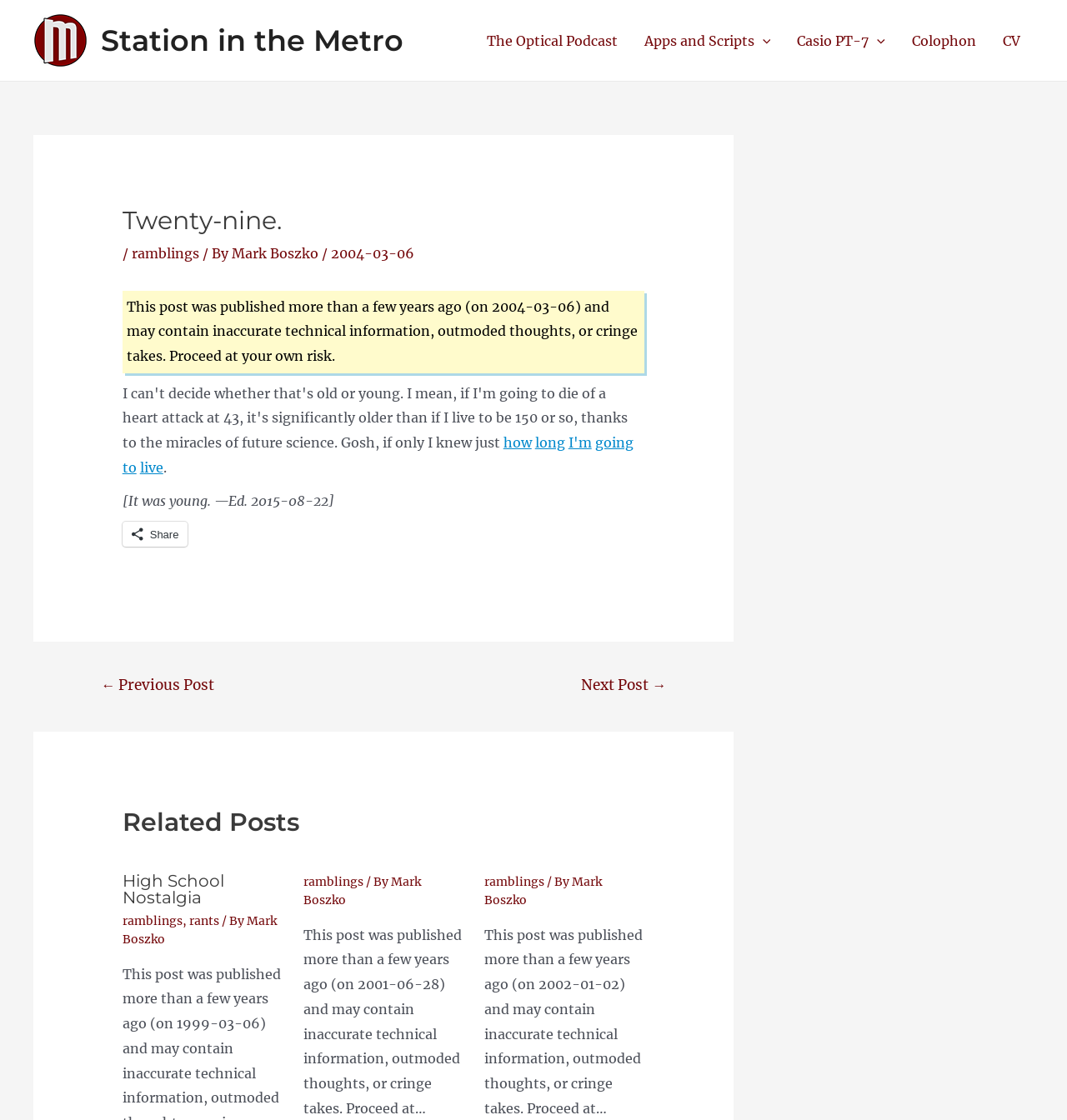Reply to the question with a brief word or phrase: Who is the author of the article?

Mark Boszko